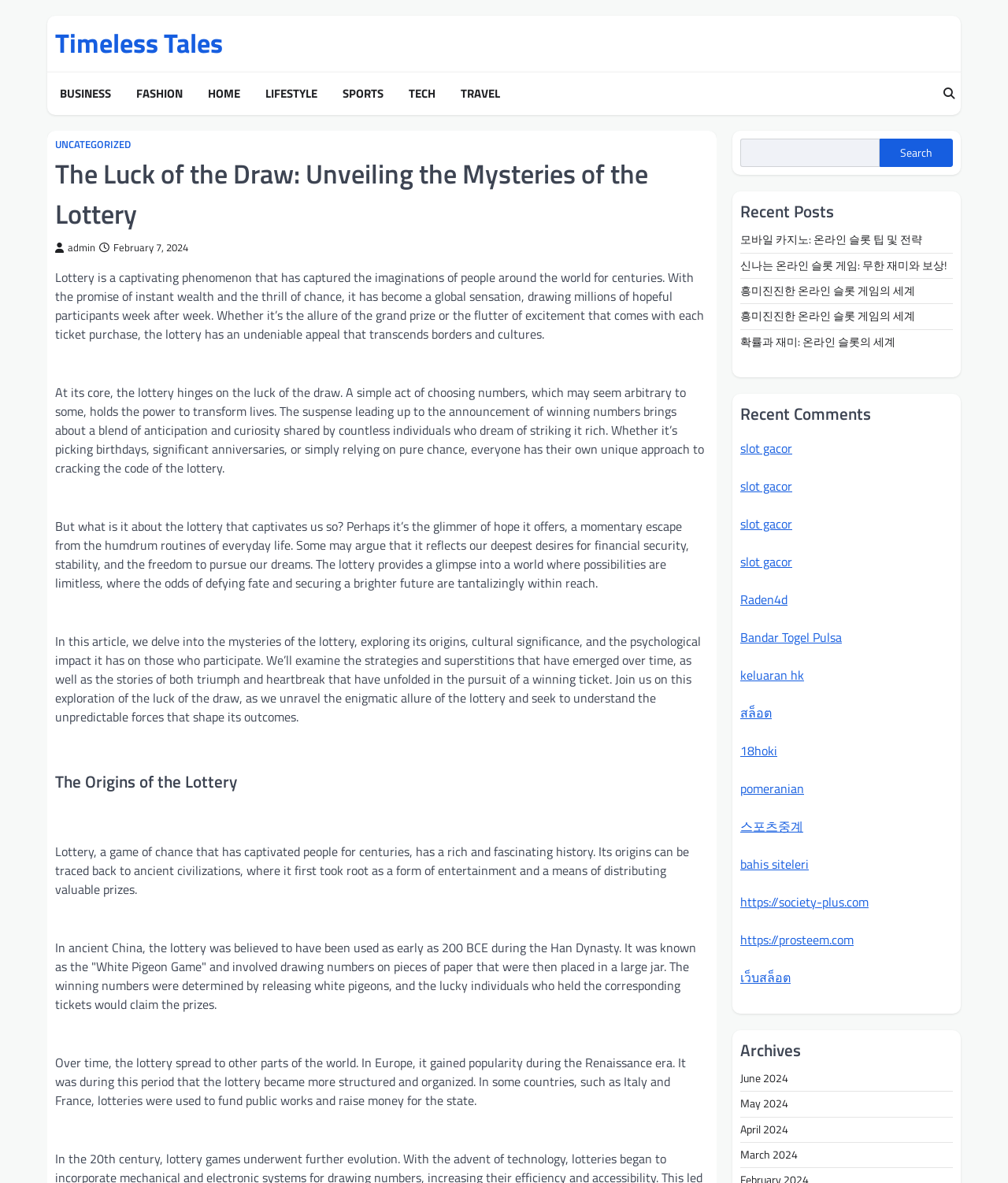Please determine the primary heading and provide its text.

The Luck of the Draw: Unveiling the Mysteries of the Lottery